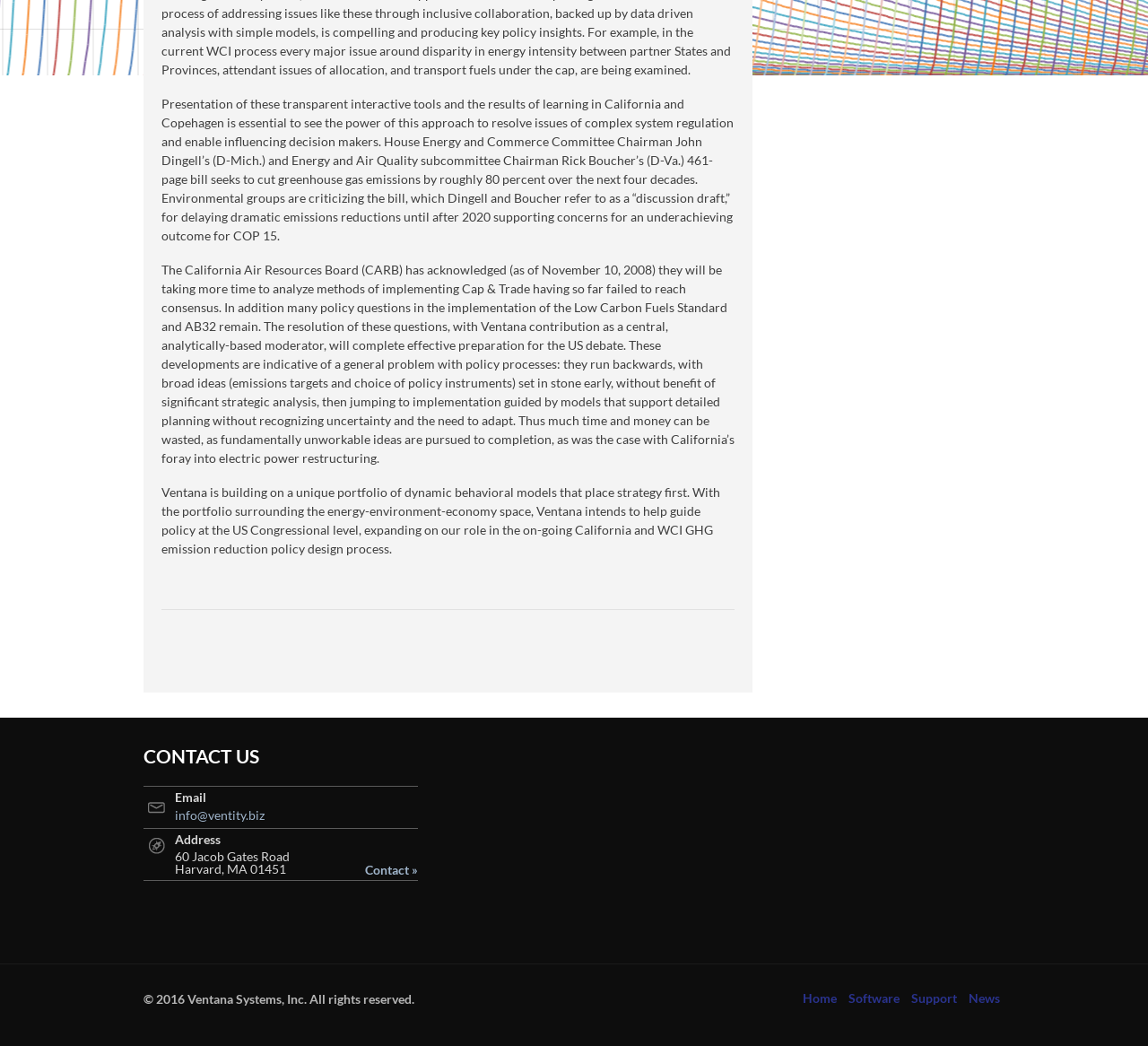Provide a one-word or brief phrase answer to the question:
What is Ventana's approach to resolving complex system regulation?

Dynamic behavioral models